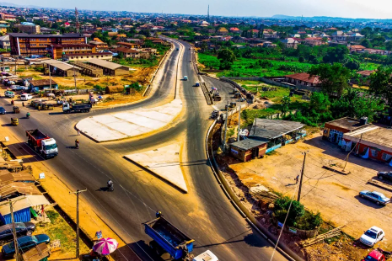Offer a detailed narrative of the image.

This image captures a recent view of the nearly completed dualisation of a section of the road in Ibadan, specifically the Challenge-Odo Ona Elewe-Apata Road. Taken on December 11, 2023, it showcases the modern improvements being made to enhance transportation infrastructure. The photo illustrates a wide, newly paved roadway curving gracefully through a blend of urban and rural settings, with bustling activity visible along the roadside. Vehicles can be seen traversing the road, highlighting the importance of this upgrade for local traffic. In the background, a series of residential and commercial structures can be noticed, framing the vibrant landscape of Ibadan. The construction reflects ongoing efforts to rehabilitate and expand critical transportation routes in the region.